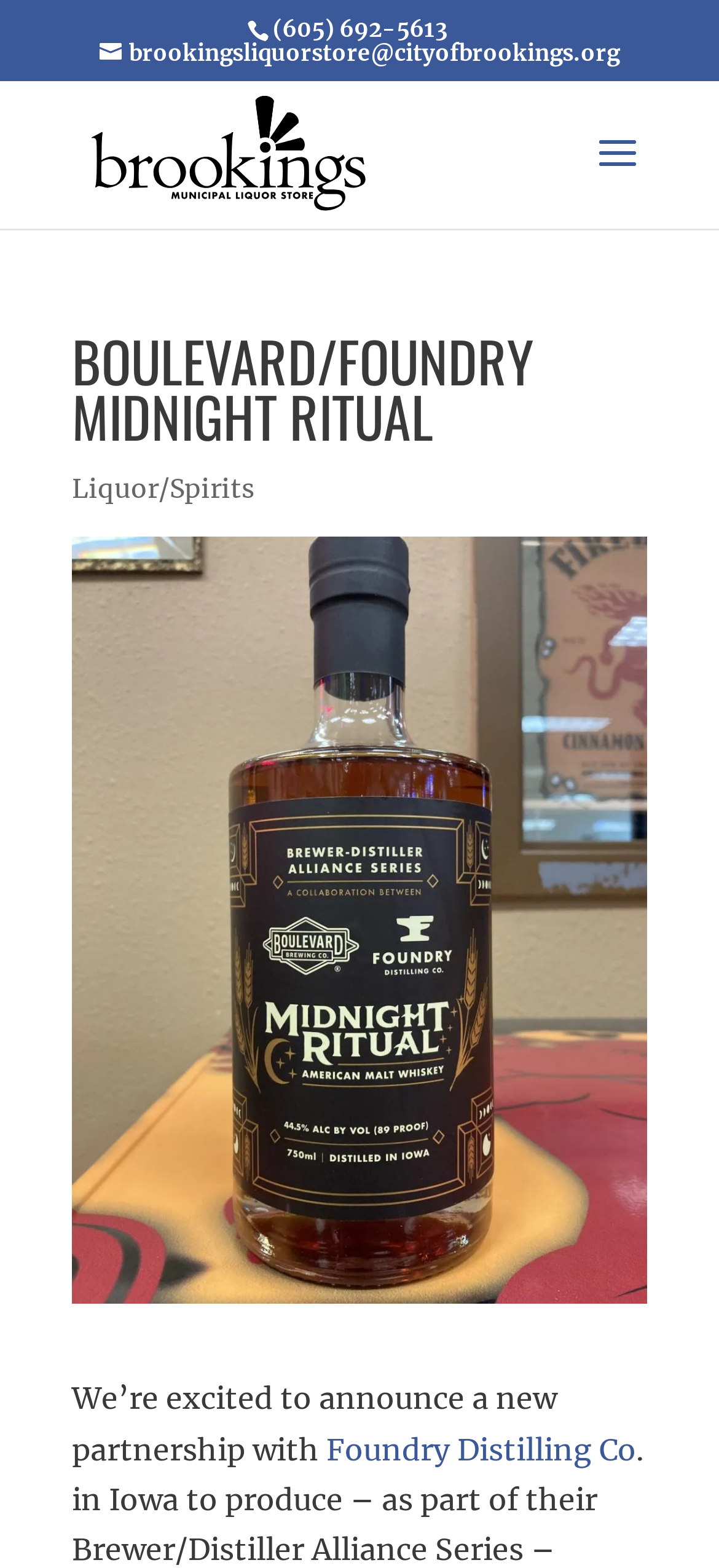What type of product is being announced?
Please provide a single word or phrase based on the screenshot.

Malt whiskey